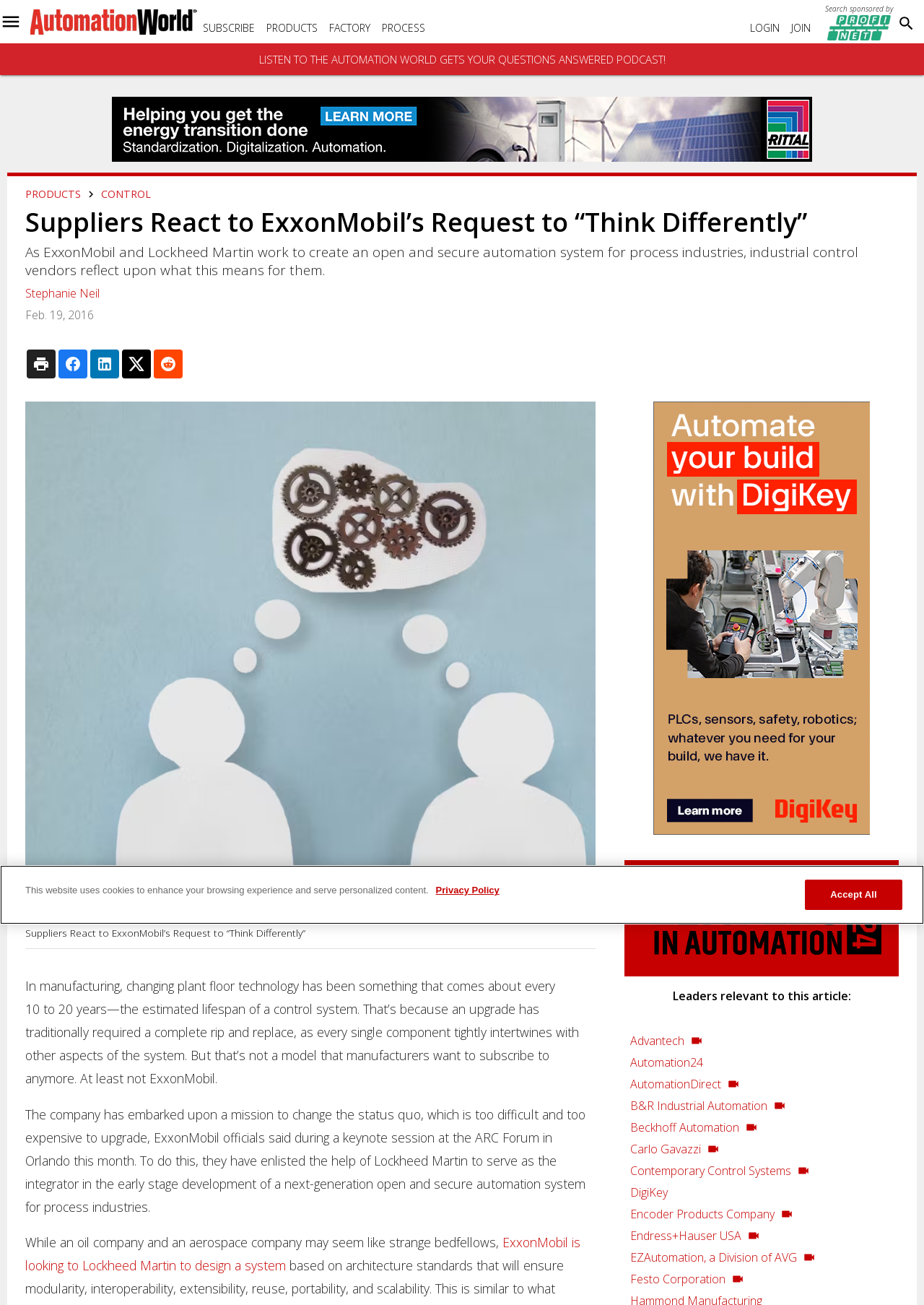Please determine the bounding box coordinates, formatted as (top-left x, top-left y, bottom-right x, bottom-right y), with all values as floating point numbers between 0 and 1. Identify the bounding box of the region described as: Beckhoff Automation

[0.676, 0.833, 0.973, 0.85]